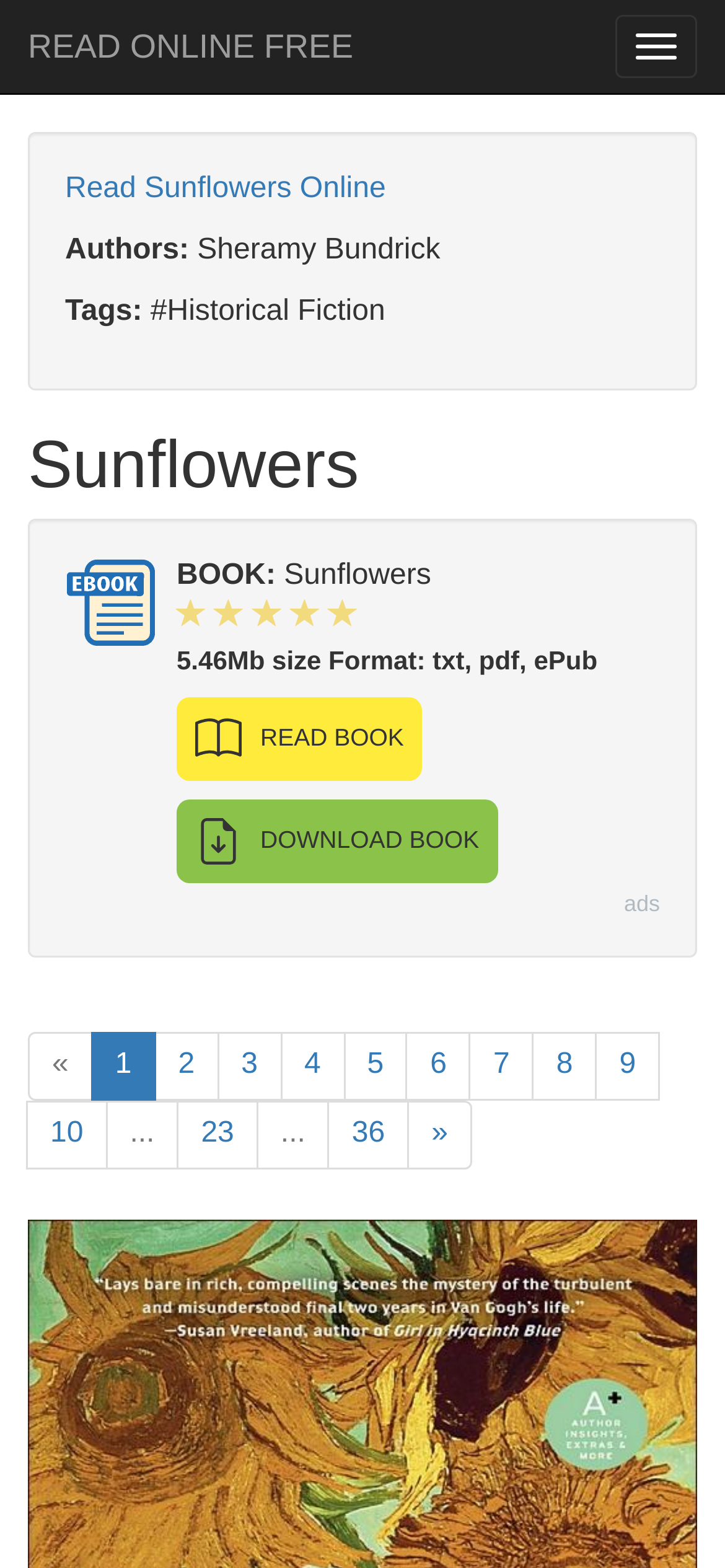Find the bounding box coordinates of the UI element according to this description: "READ ONLINE FREE".

[0.0, 0.0, 0.526, 0.059]